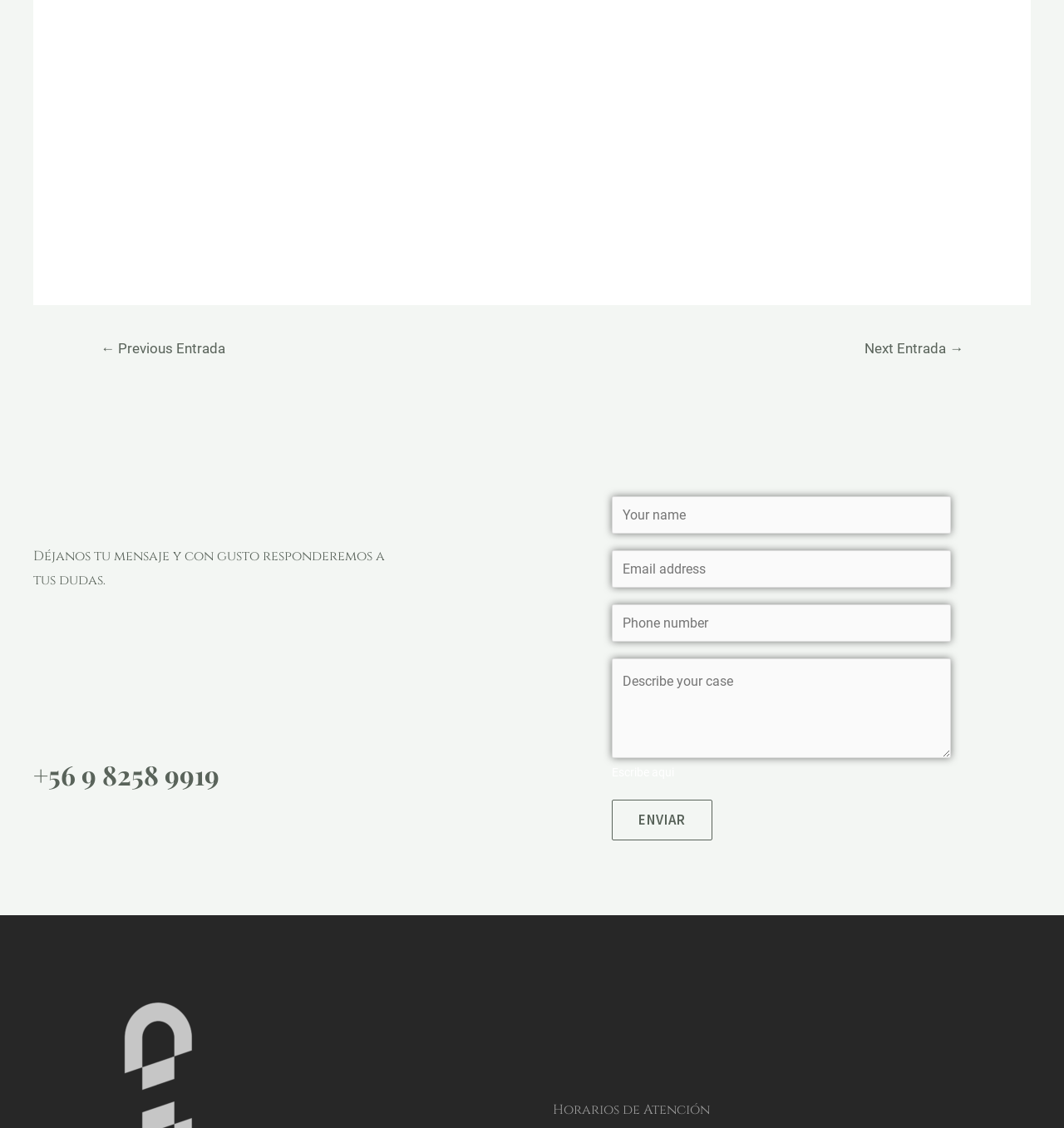Locate the UI element described as follows: "Enviar". Return the bounding box coordinates as four float numbers between 0 and 1 in the order [left, top, right, bottom].

[0.575, 0.709, 0.67, 0.745]